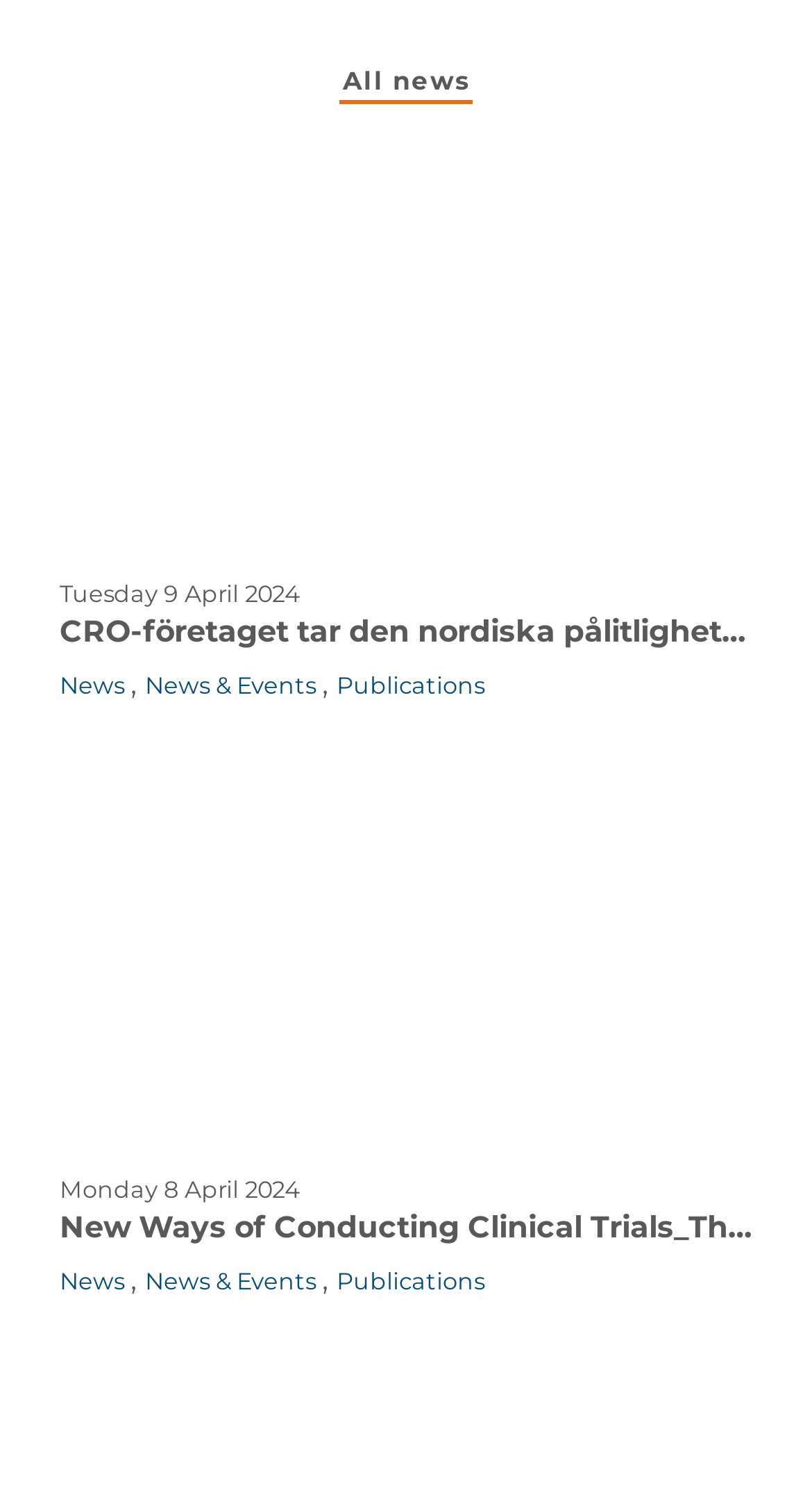Pinpoint the bounding box coordinates of the element that must be clicked to accomplish the following instruction: "Read 'CRO-företaget tar den nordiska pålitligheten ut i världen' news". The coordinates should be in the format of four float numbers between 0 and 1, i.e., [left, top, right, bottom].

[0.074, 0.407, 0.926, 0.433]